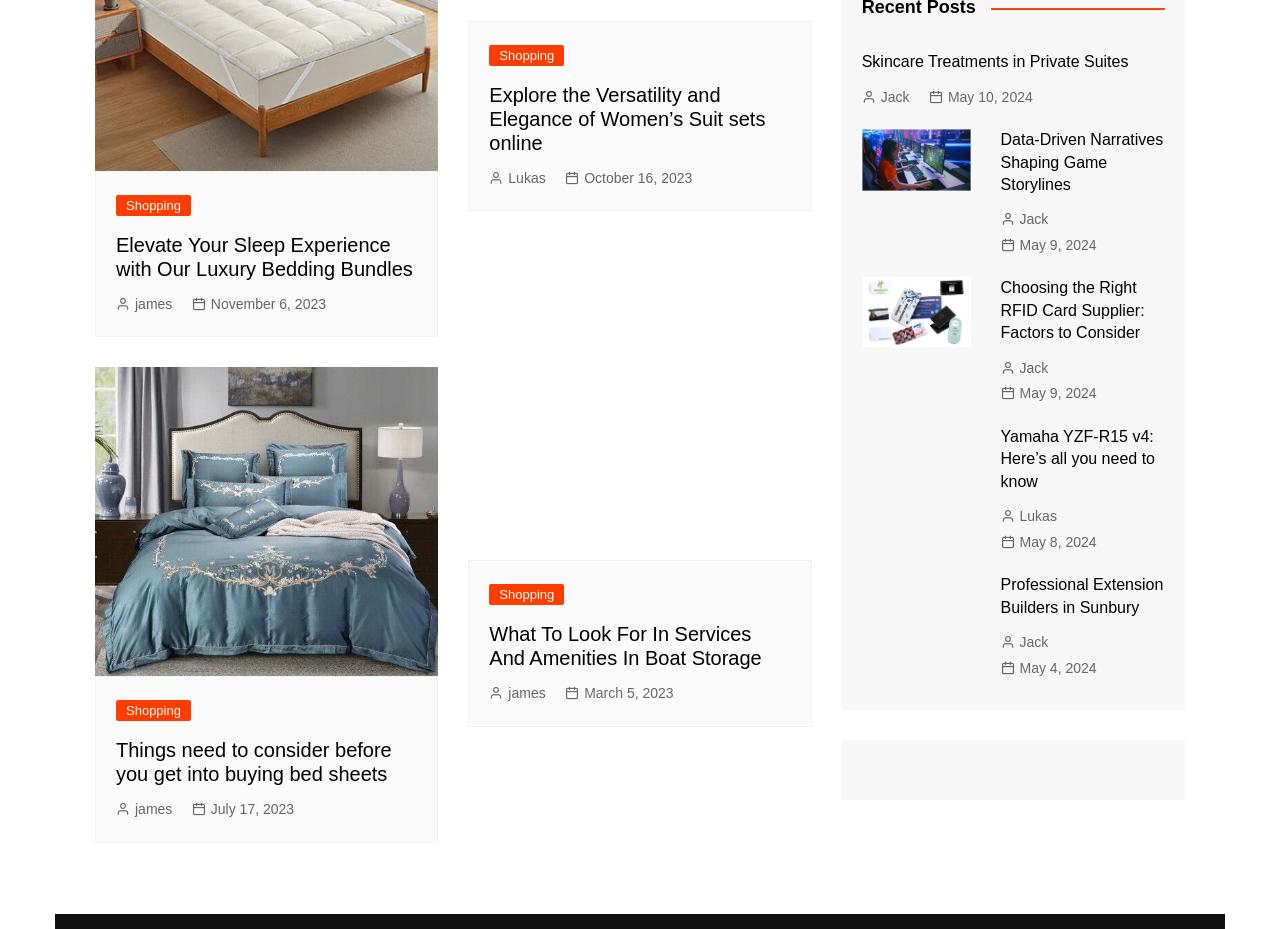Locate the bounding box of the UI element described by: "March 5, 2023" in the given webpage screenshot.

[0.442, 0.734, 0.526, 0.758]